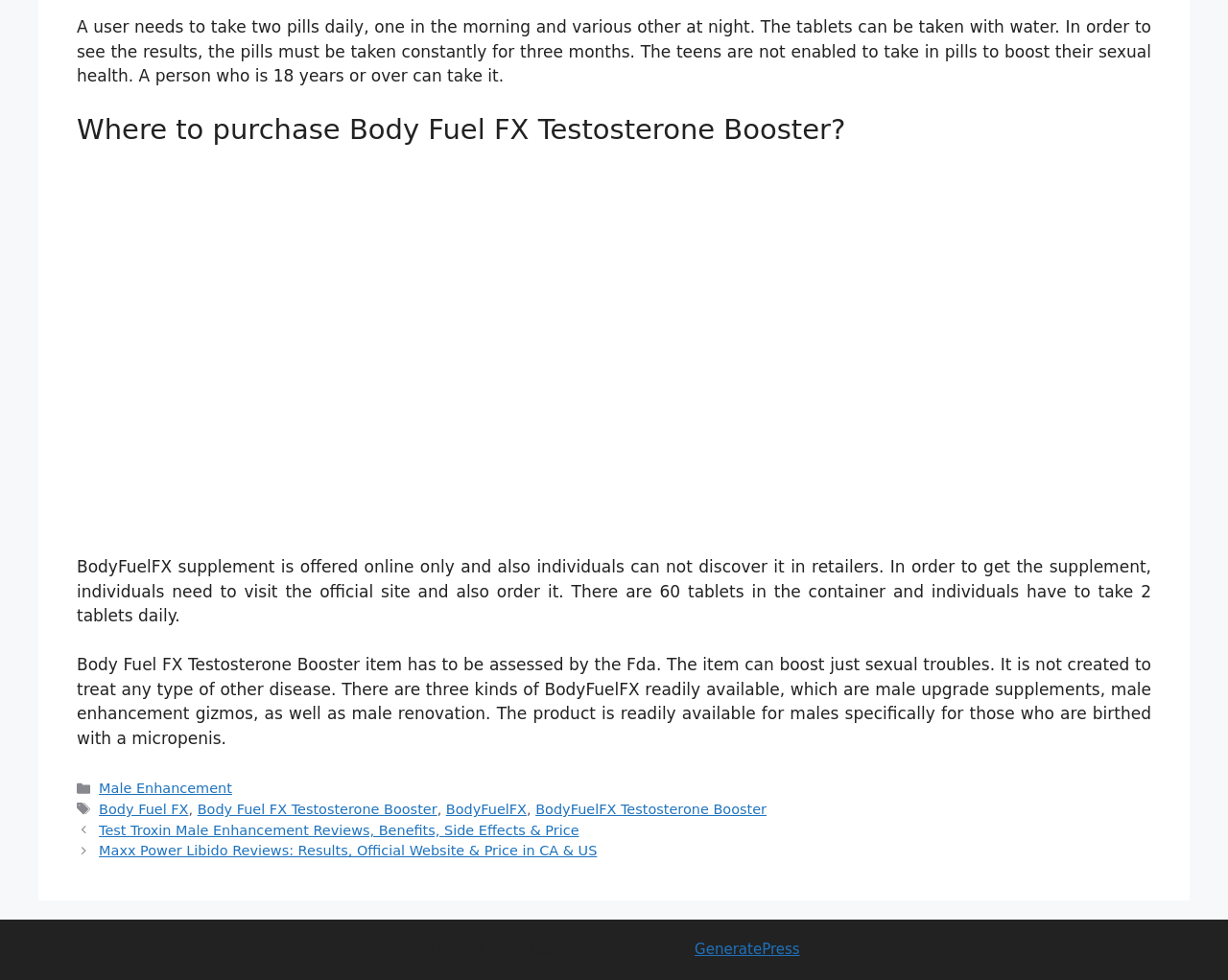What is the age restriction for taking Body Fuel FX?
Using the image as a reference, deliver a detailed and thorough answer to the question.

As mentioned in the StaticText element with ID 201, the teens are not enabled to take in pills to boost their sexual health, implying that only individuals who are 18 years or over can take it.